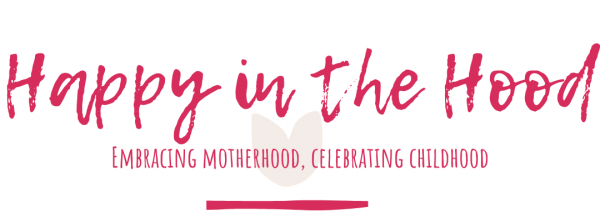Answer this question using a single word or a brief phrase:
What is the focus of the blog?

Family experiences